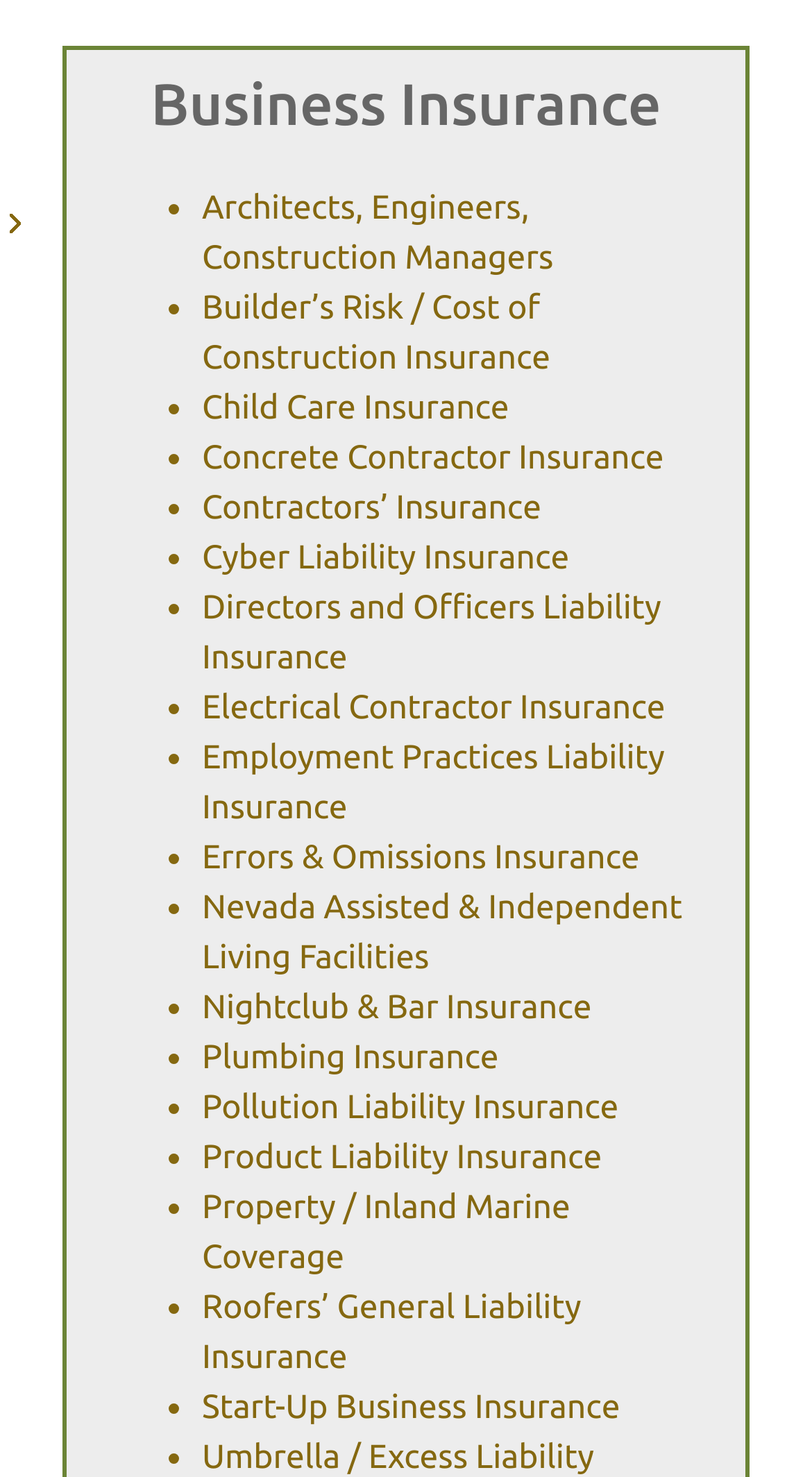What is the first type of insurance listed?
Look at the image and respond to the question as thoroughly as possible.

The first type of insurance listed can be found by looking at the first link element after the list marker. The text of this link element is 'Architects, Engineers, Construction Managers', which is the first type of insurance listed.